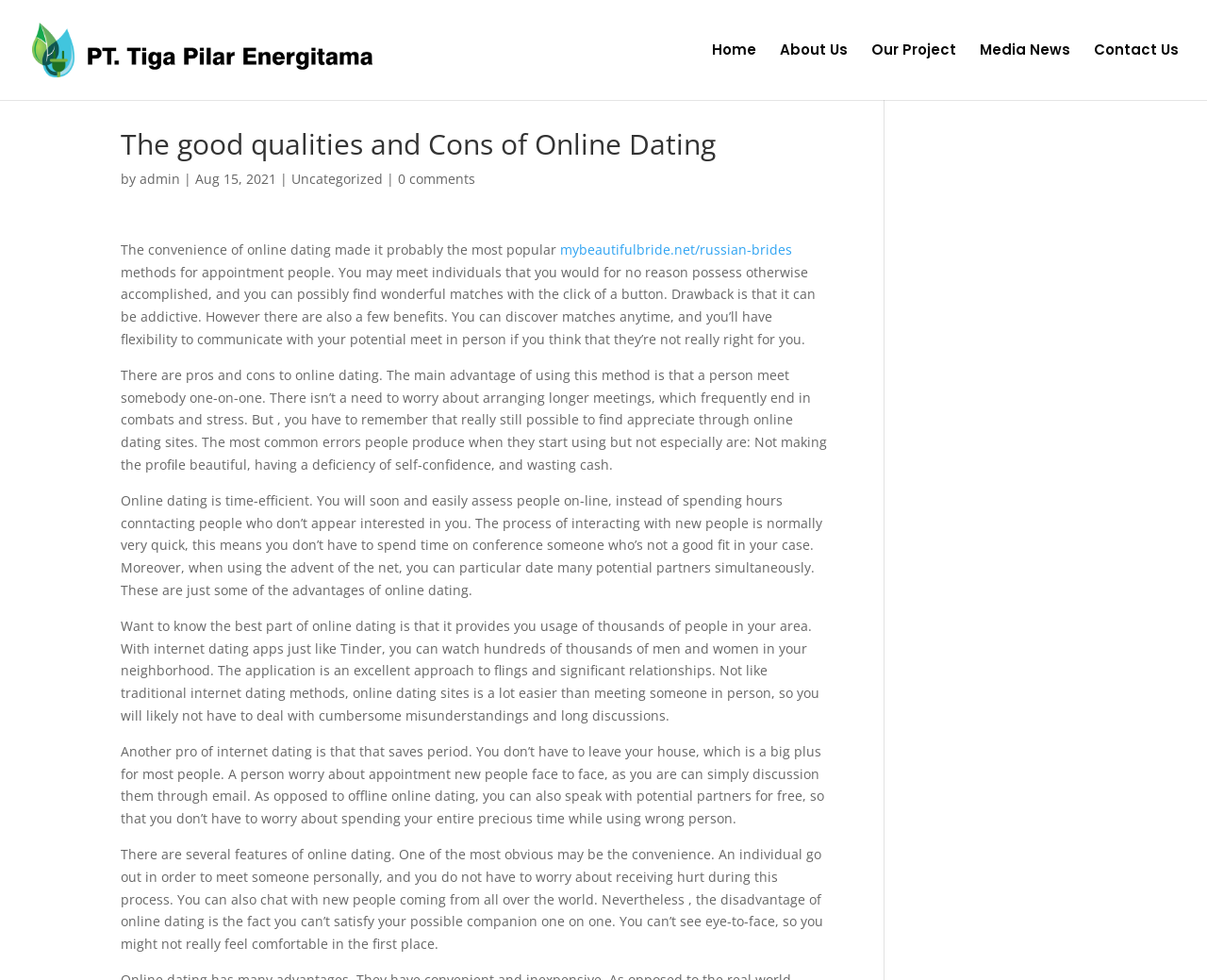How many links are there in the top navigation bar?
Please provide an in-depth and detailed response to the question.

I examined the top navigation bar and found links to 'Home', 'About Us', 'Our Project', 'Media News', and 'Contact Us', which makes a total of 5 links.